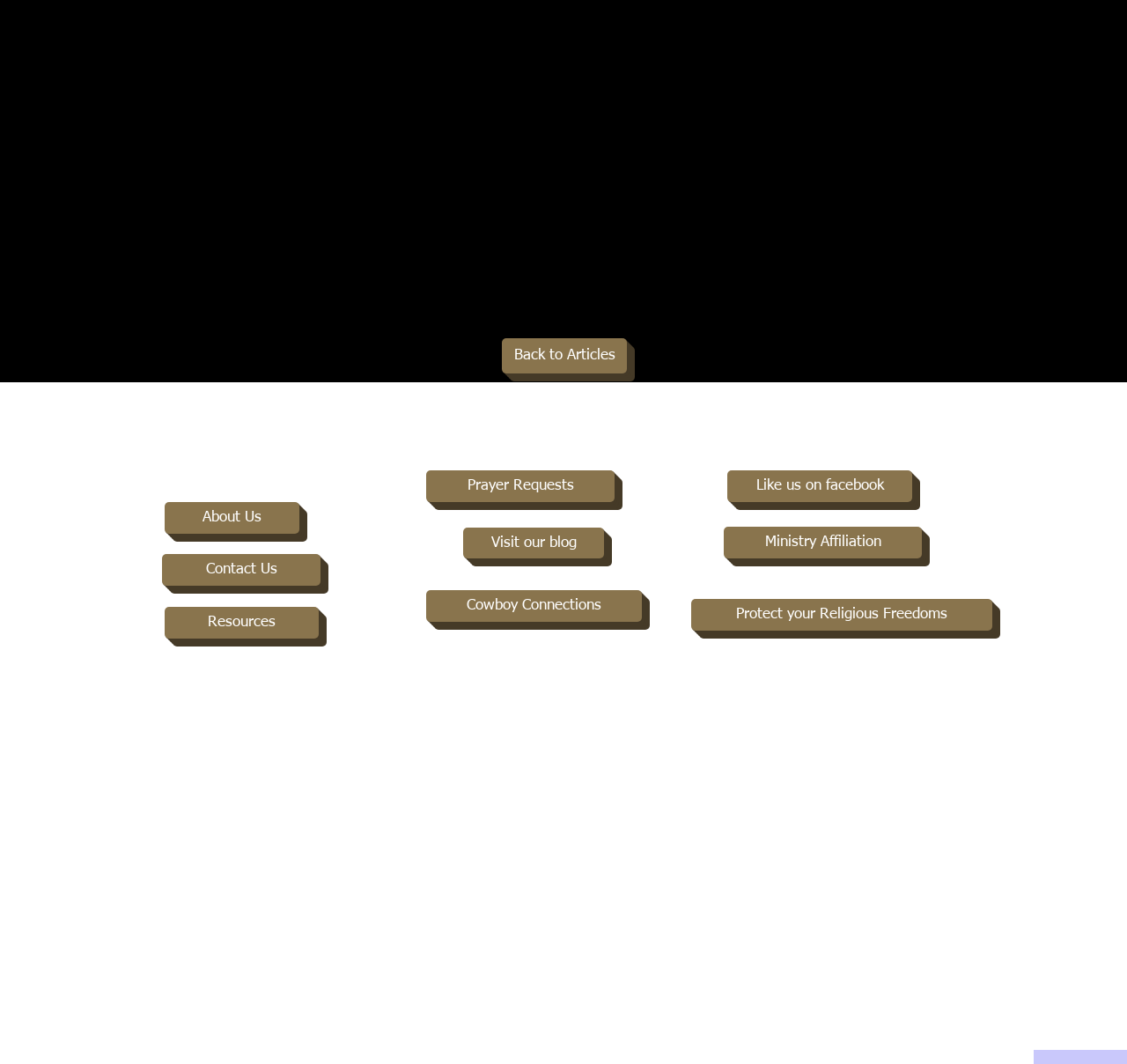How many social media links are there?
Please provide a single word or phrase as your answer based on the image.

2